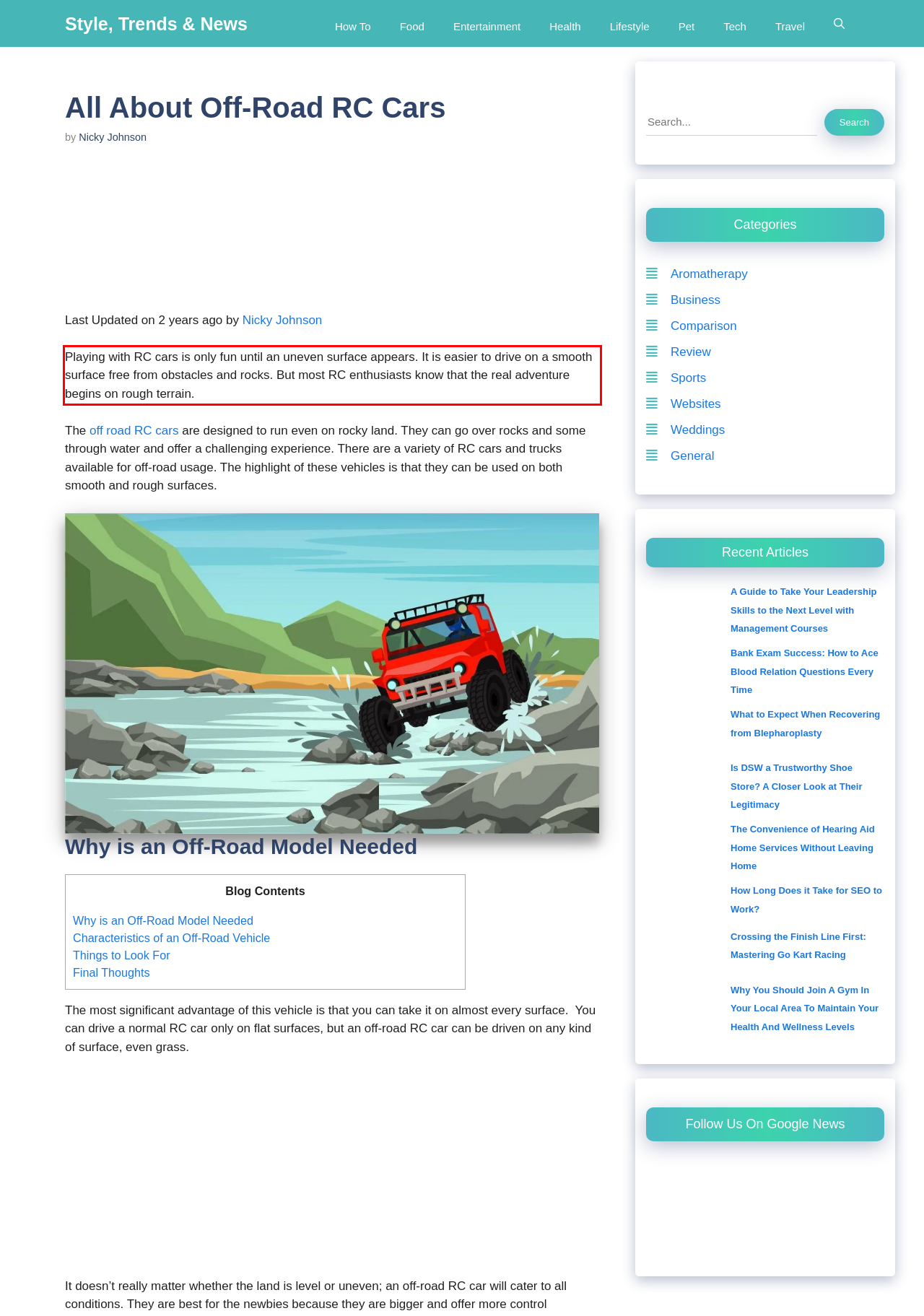Look at the screenshot of the webpage, locate the red rectangle bounding box, and generate the text content that it contains.

Playing with RC cars is only fun until an uneven surface appears. It is easier to drive on a smooth surface free from obstacles and rocks. But most RC enthusiasts know that the real adventure begins on rough terrain.